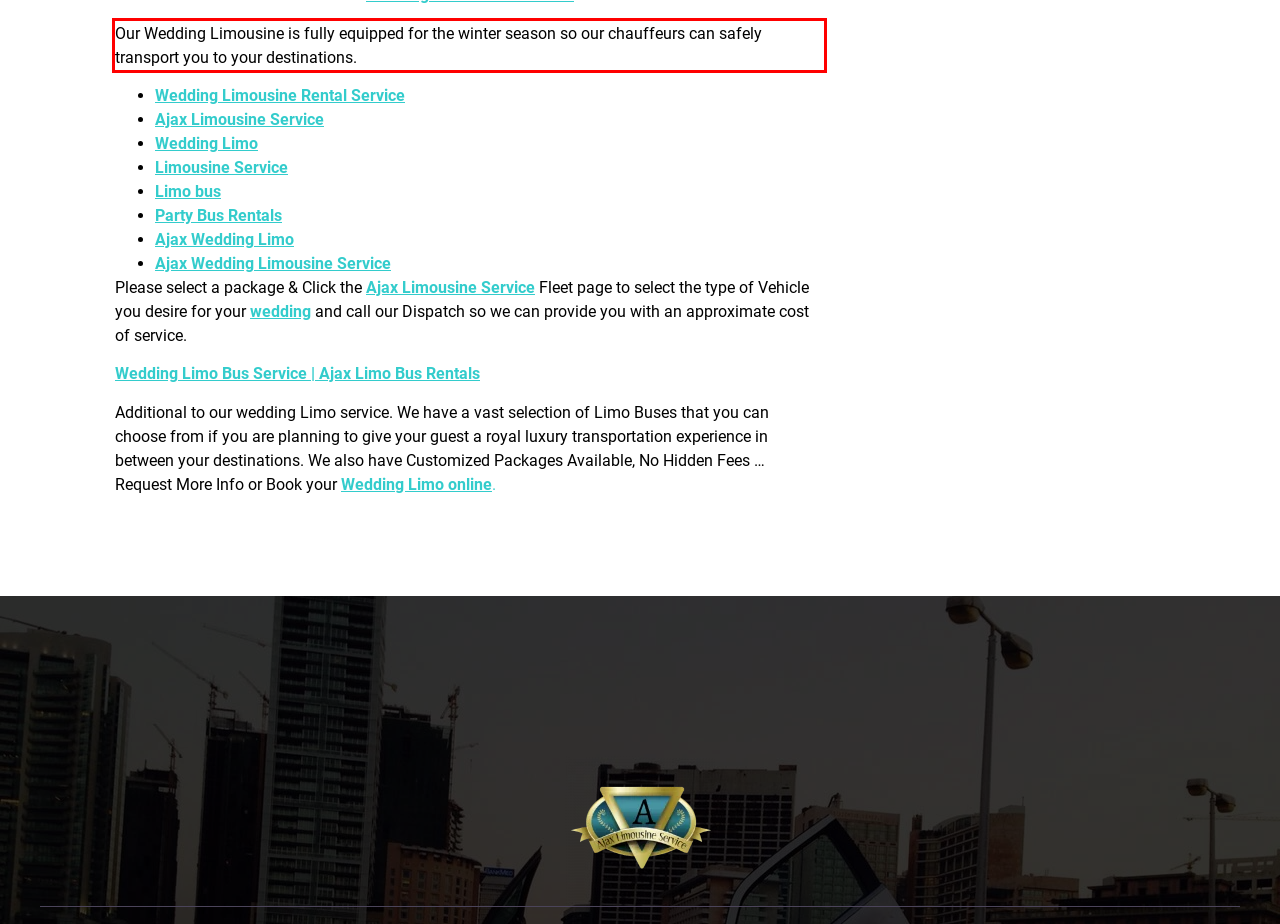Identify and extract the text within the red rectangle in the screenshot of the webpage.

Our Wedding Limousine is fully equipped for the winter season so our chauffeurs can safely transport you to your destinations.